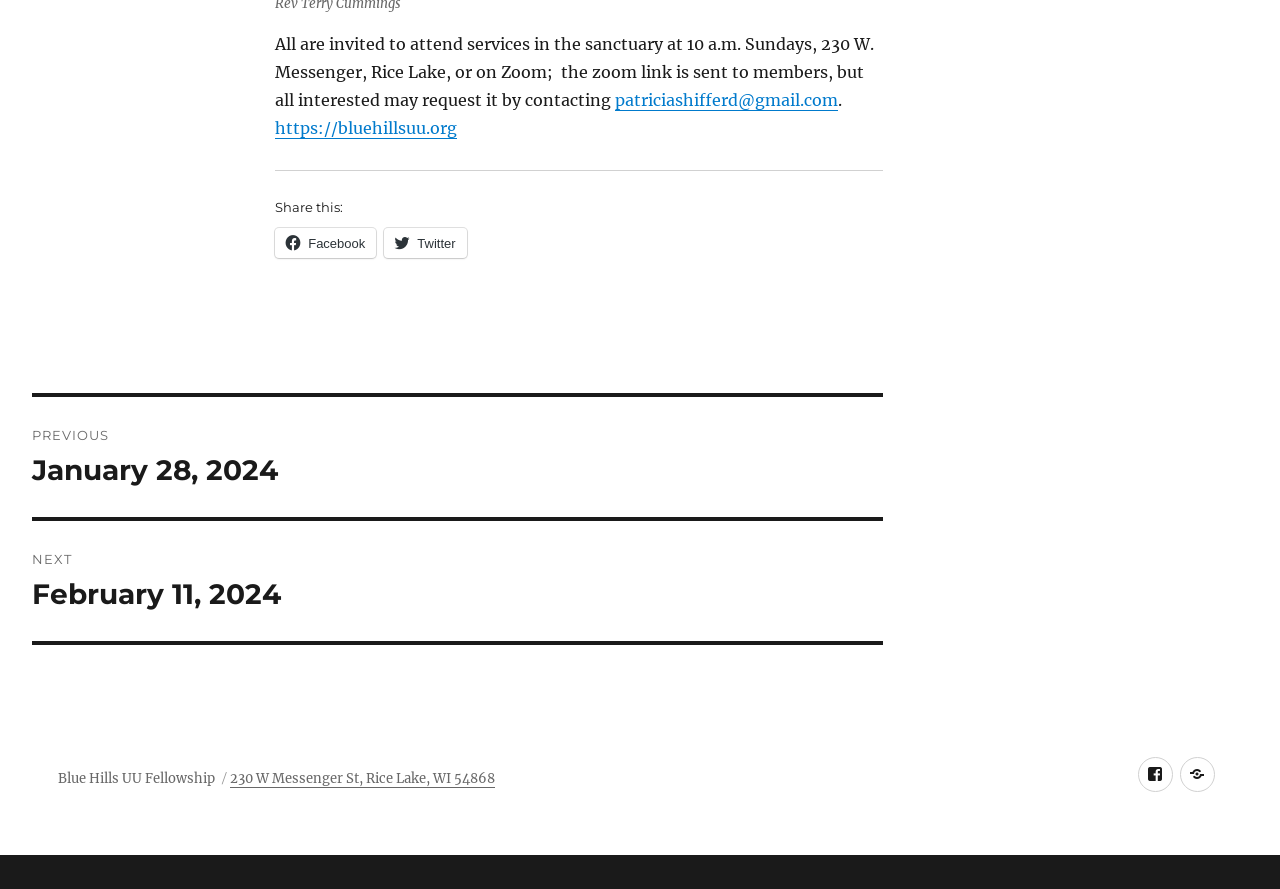Bounding box coordinates are to be given in the format (top-left x, top-left y, bottom-right x, bottom-right y). All values must be floating point numbers between 0 and 1. Provide the bounding box coordinate for the UI element described as: Interfaith Power and Light

[0.922, 0.852, 0.949, 0.891]